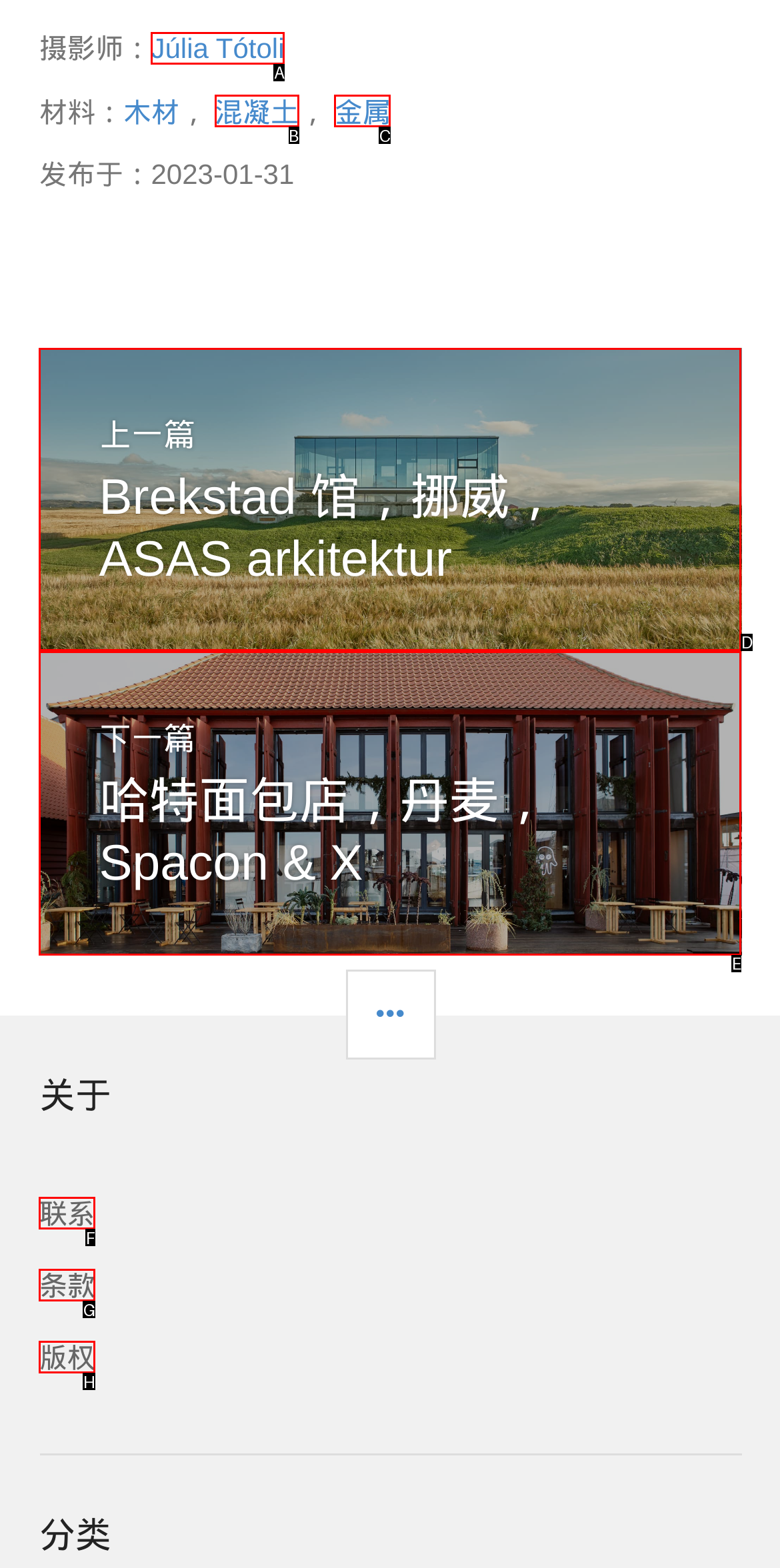Which letter corresponds to the correct option to complete the task: read previous article?
Answer with the letter of the chosen UI element.

D